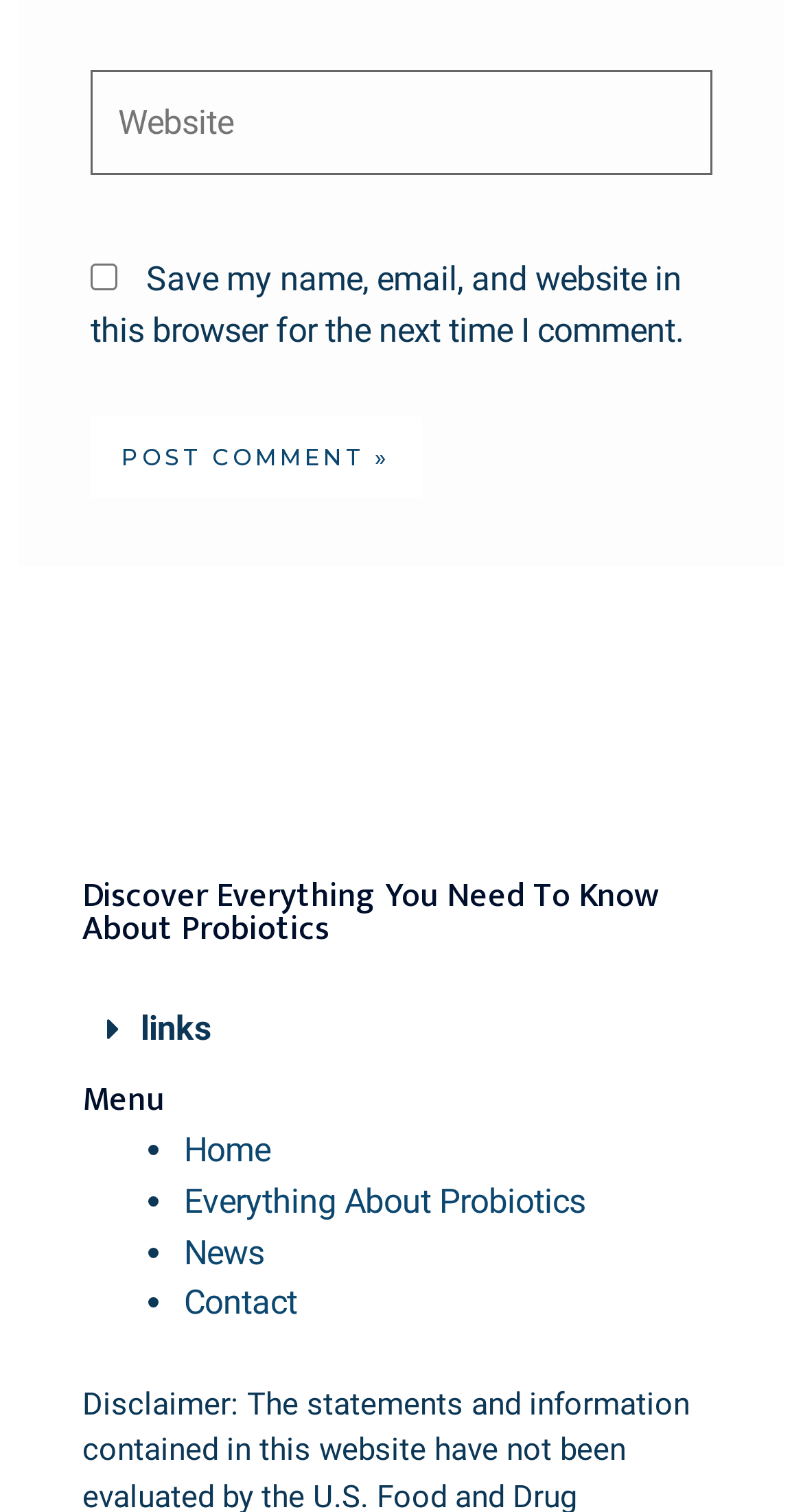What is the main topic of the webpage?
Answer the question with as much detail as possible.

The heading 'Discover Everything You Need To Know About Probiotics' is prominently displayed on the webpage, indicating that the main topic of the webpage is probiotics.